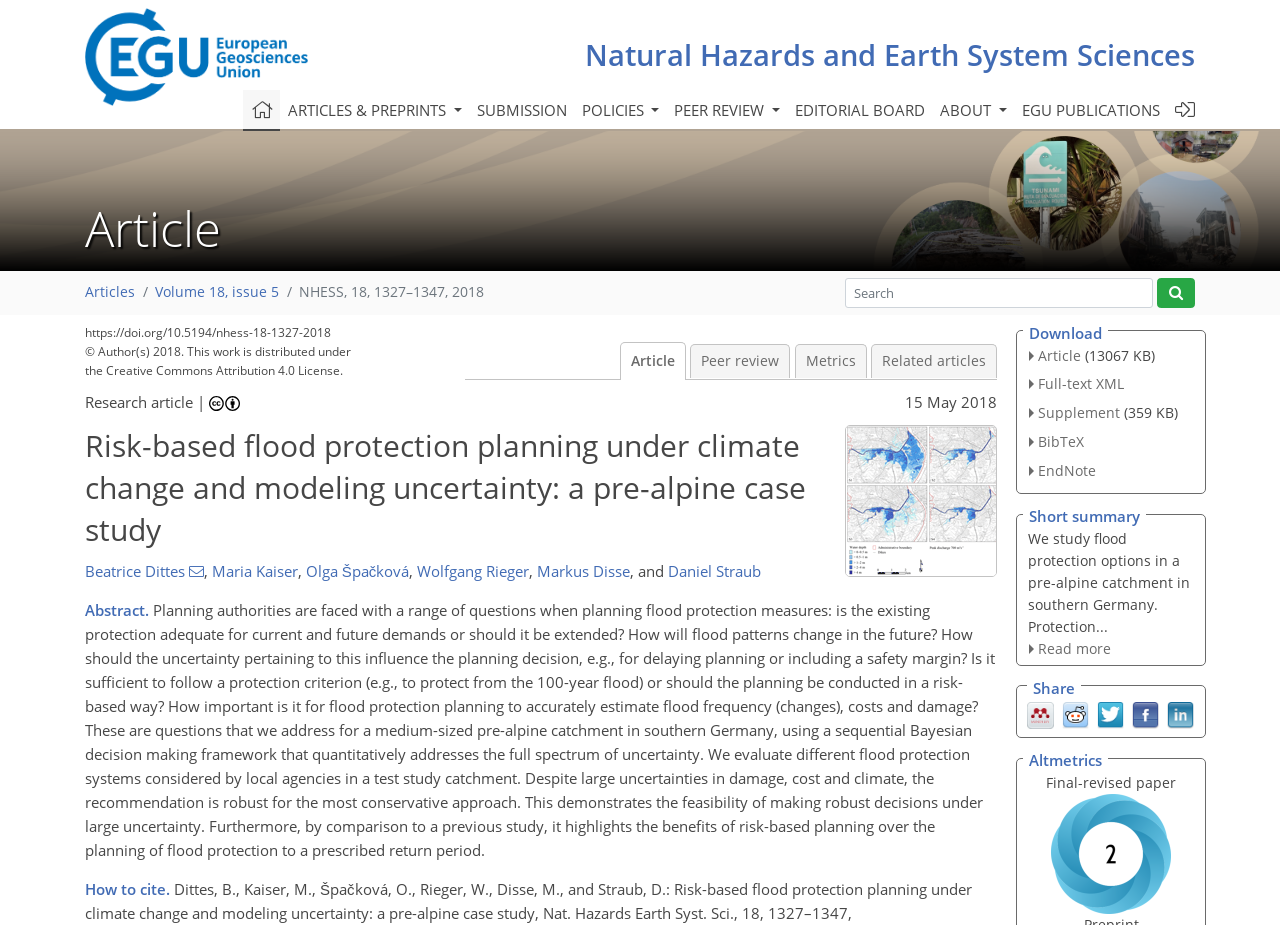Can you pinpoint the bounding box coordinates for the clickable element required for this instruction: "Download the article"? The coordinates should be four float numbers between 0 and 1, i.e., [left, top, right, bottom].

[0.804, 0.349, 0.861, 0.37]